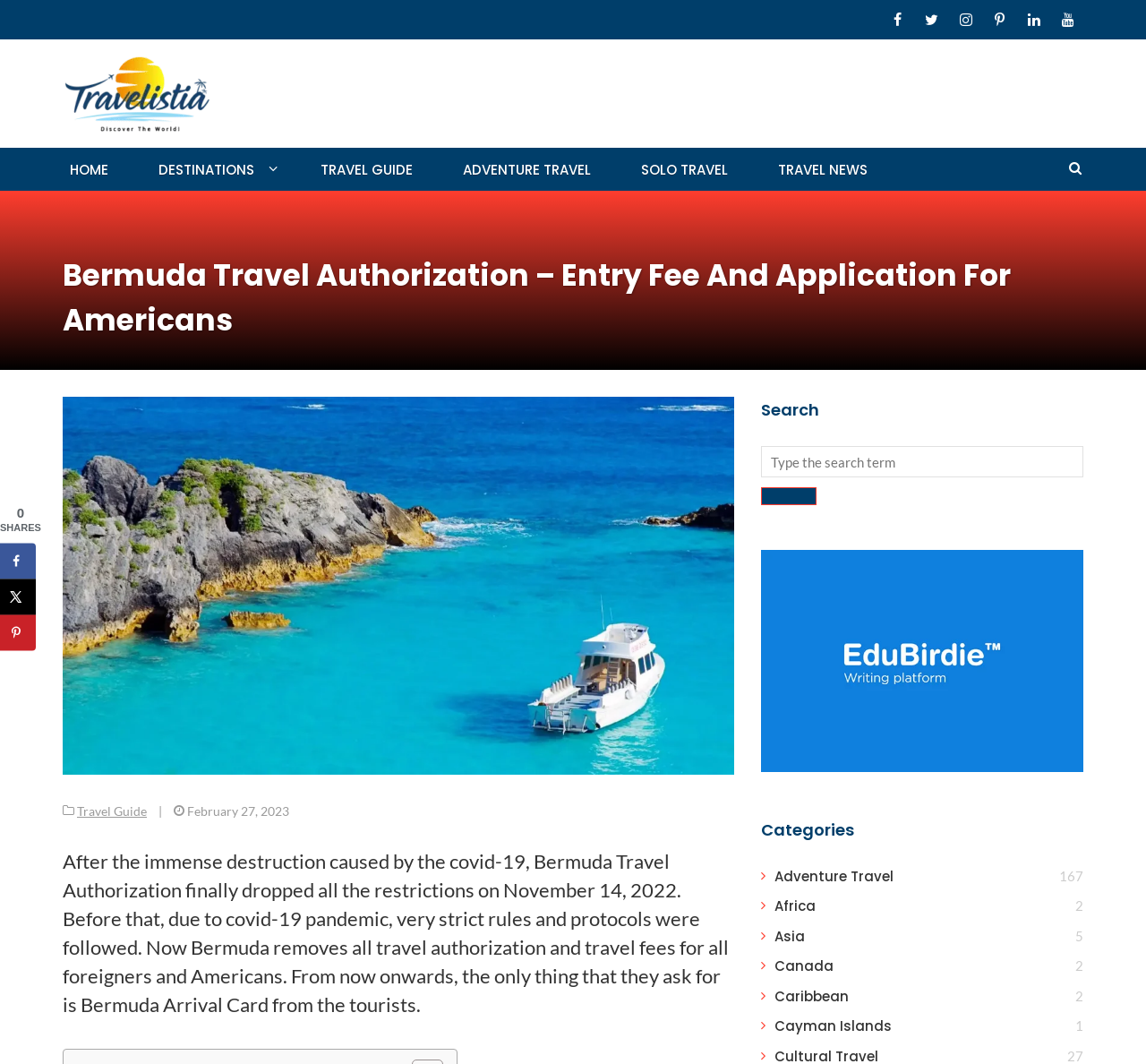Respond to the following question using a concise word or phrase: 
What is the topic of the main article?

Bermuda Travel Authorization